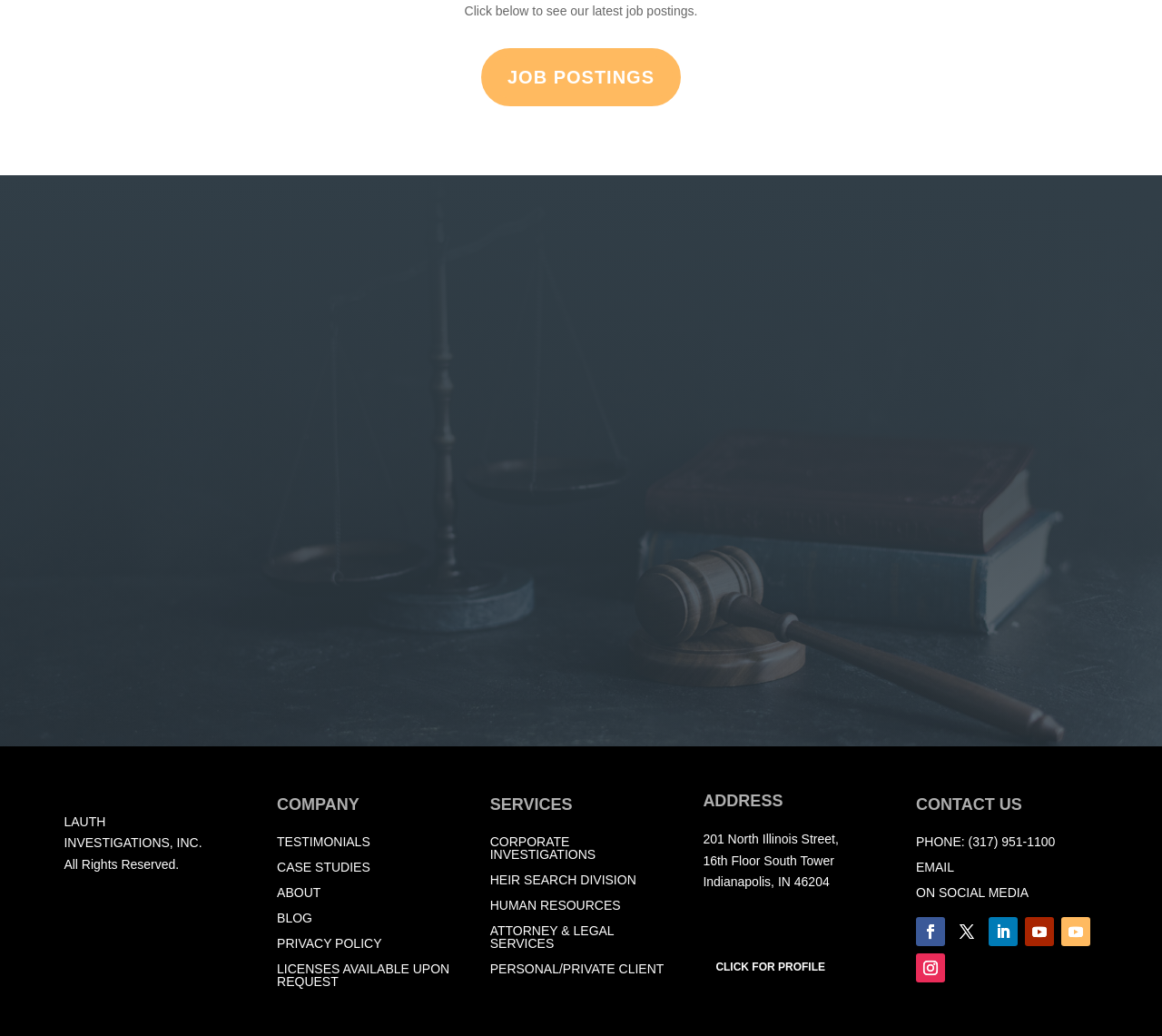What is the phone number?
Based on the image, give a one-word or short phrase answer.

(317) 951-1100